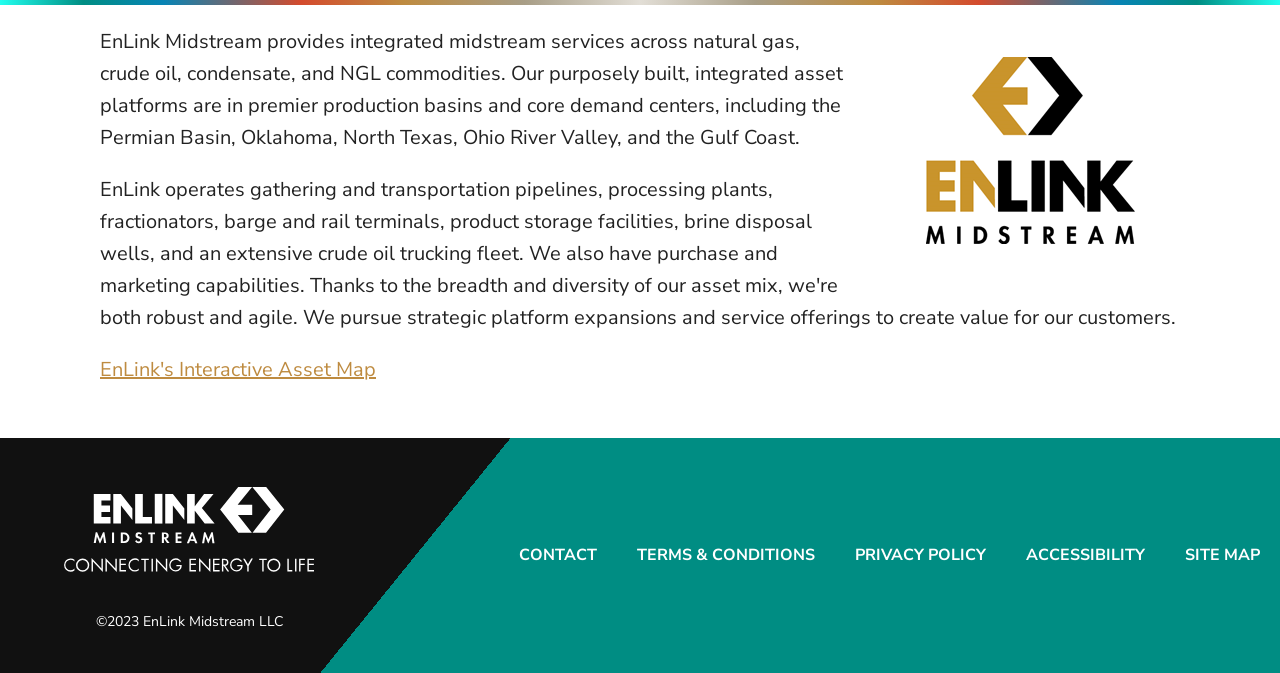Given the following UI element description: "Accessibility", find the bounding box coordinates in the webpage screenshot.

[0.786, 0.807, 0.91, 0.845]